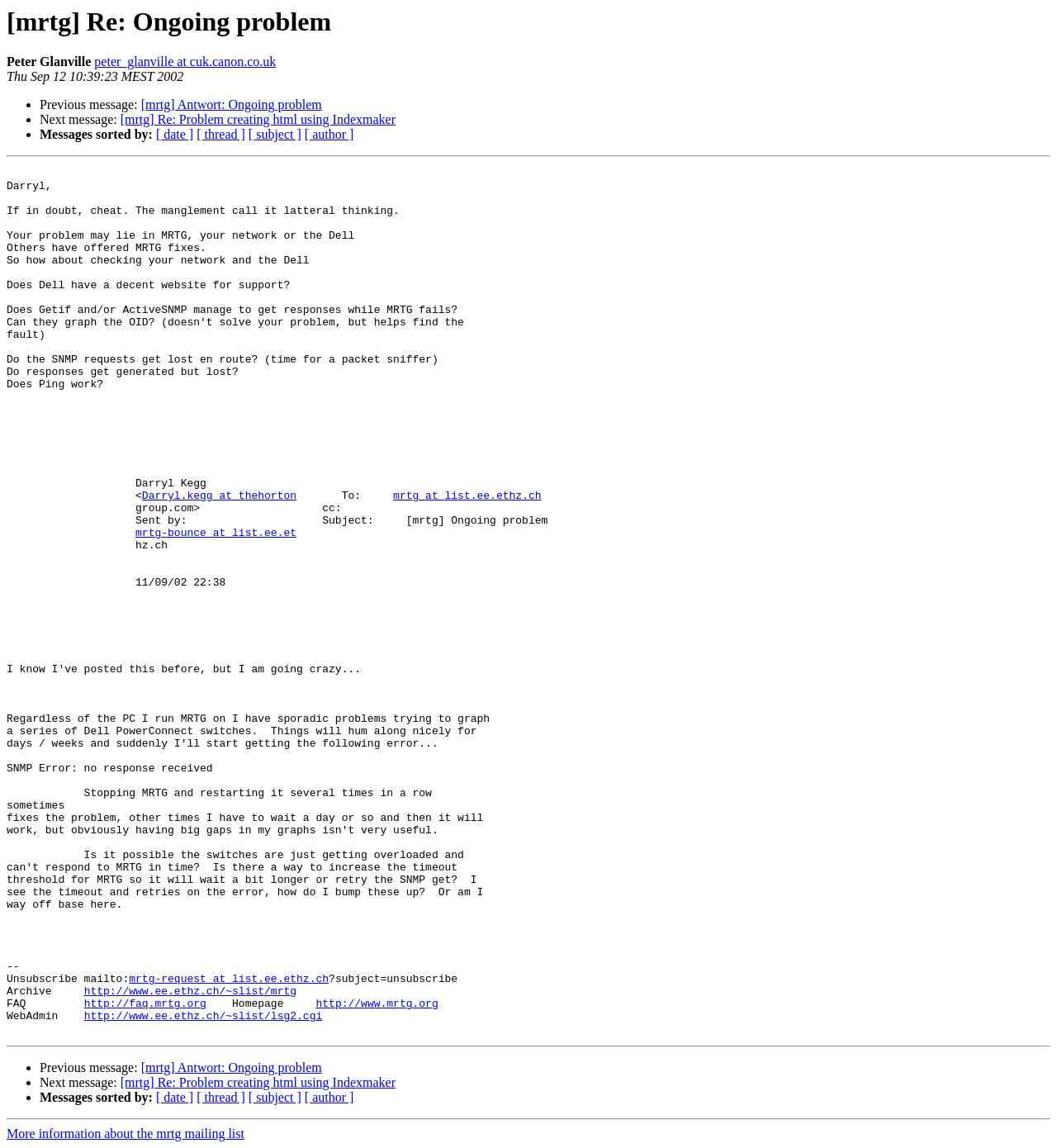Predict the bounding box coordinates of the area that should be clicked to accomplish the following instruction: "Get more information about the mrtg mailing list". The bounding box coordinates should consist of four float numbers between 0 and 1, i.e., [left, top, right, bottom].

[0.006, 0.982, 0.231, 0.994]